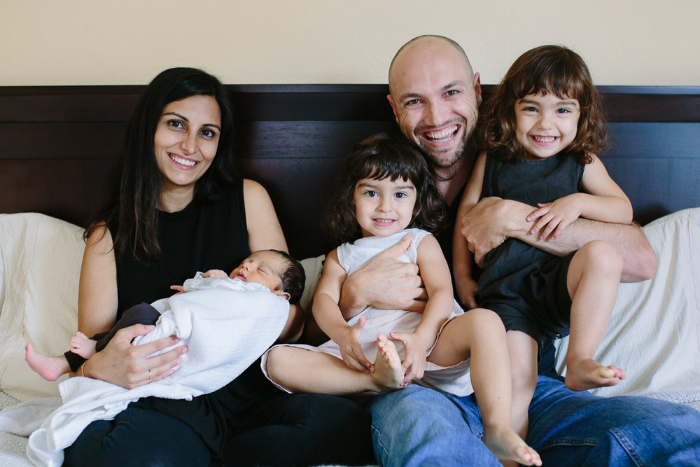What is the father holding in his arms?
From the details in the image, answer the question comprehensively.

According to the caption, the father is cradling another child in his arms, showcasing a loving bond with his children.